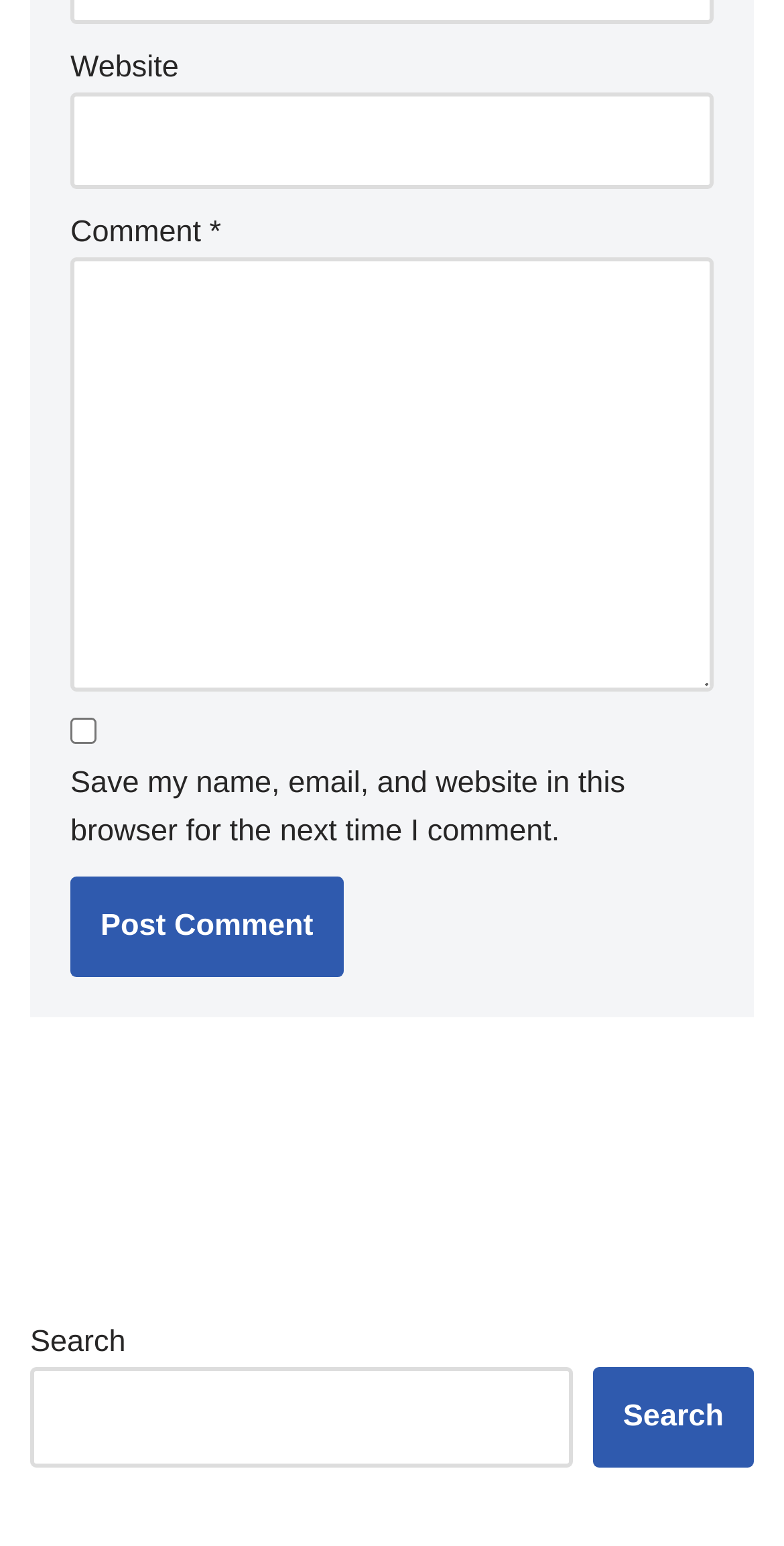Refer to the screenshot and give an in-depth answer to this question: What is the function of the checkbox?

The checkbox is labeled 'Save my name, email, and website in this browser for the next time I comment.' This implies that checking this box will save the user's comment information for future use.